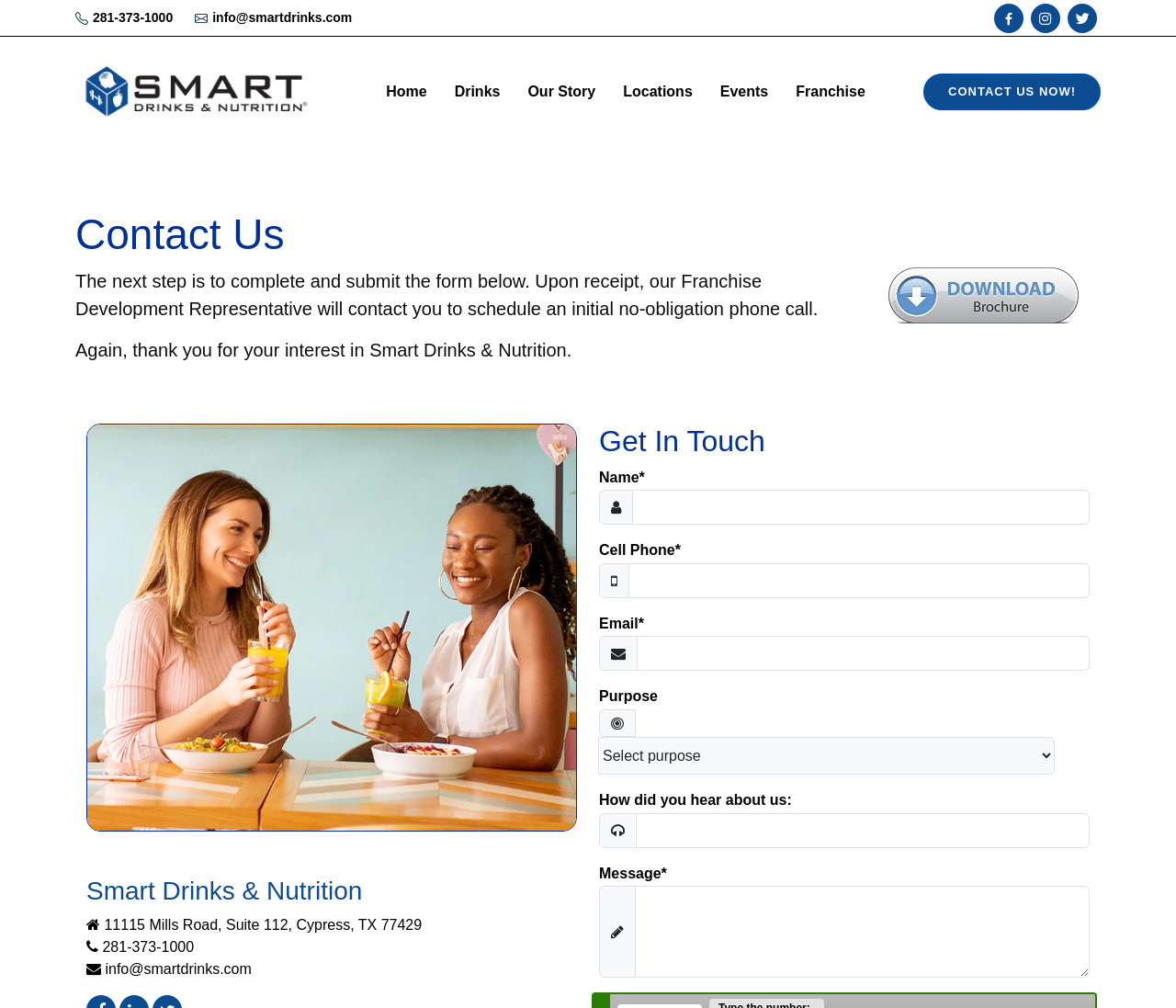Pinpoint the bounding box coordinates of the element that must be clicked to accomplish the following instruction: "Click the 'CONTACT US NOW!' button". The coordinates should be in the format of four float numbers between 0 and 1, i.e., [left, top, right, bottom].

[0.785, 0.073, 0.936, 0.109]